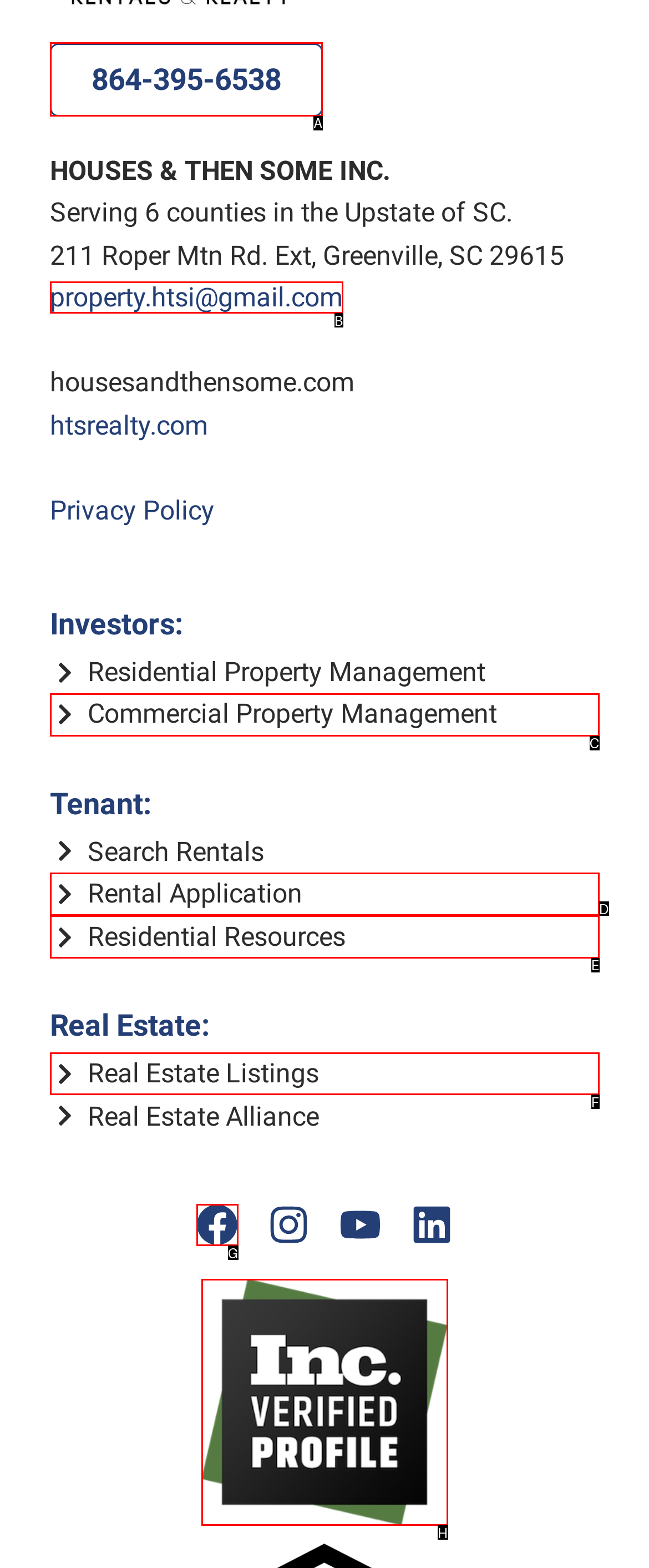From the available options, which lettered element should I click to complete this task: Call the phone number?

A